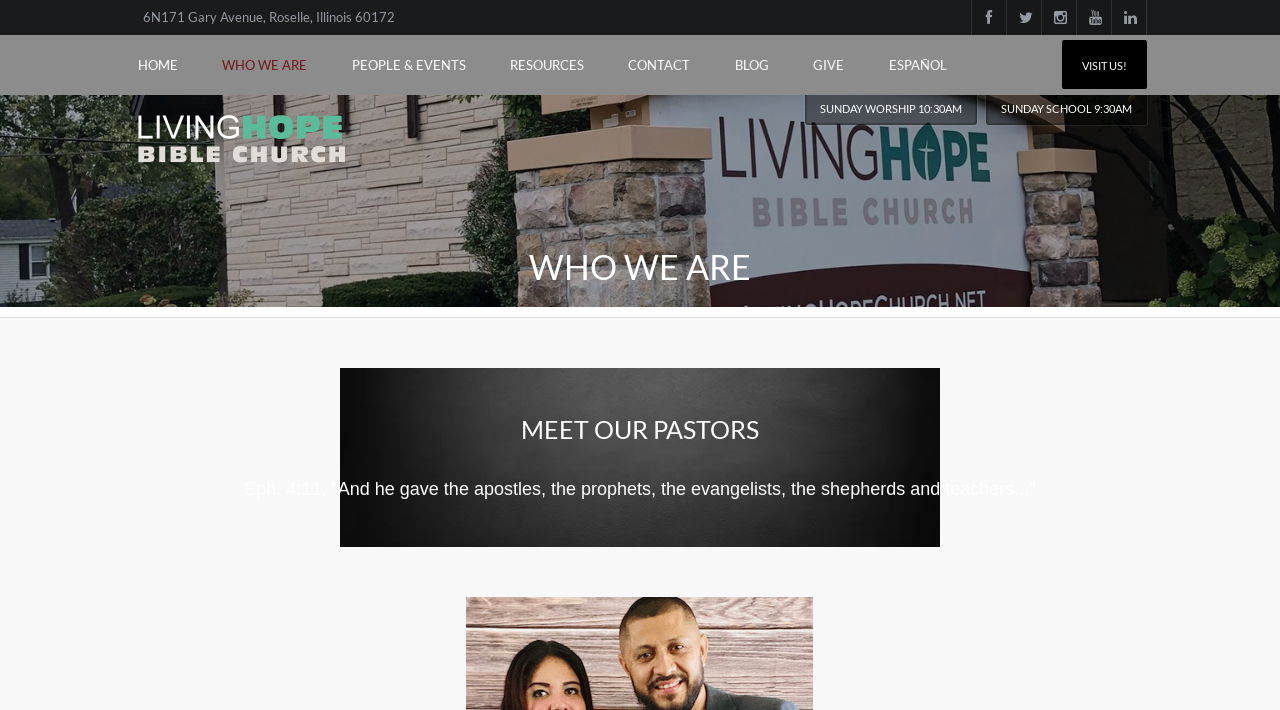What is the address of Living Hope Bible Church?
Please provide a comprehensive answer based on the contents of the image.

I found the address by looking at the static text element with the bounding box coordinates [0.111, 0.013, 0.308, 0.035], which contains the address information.